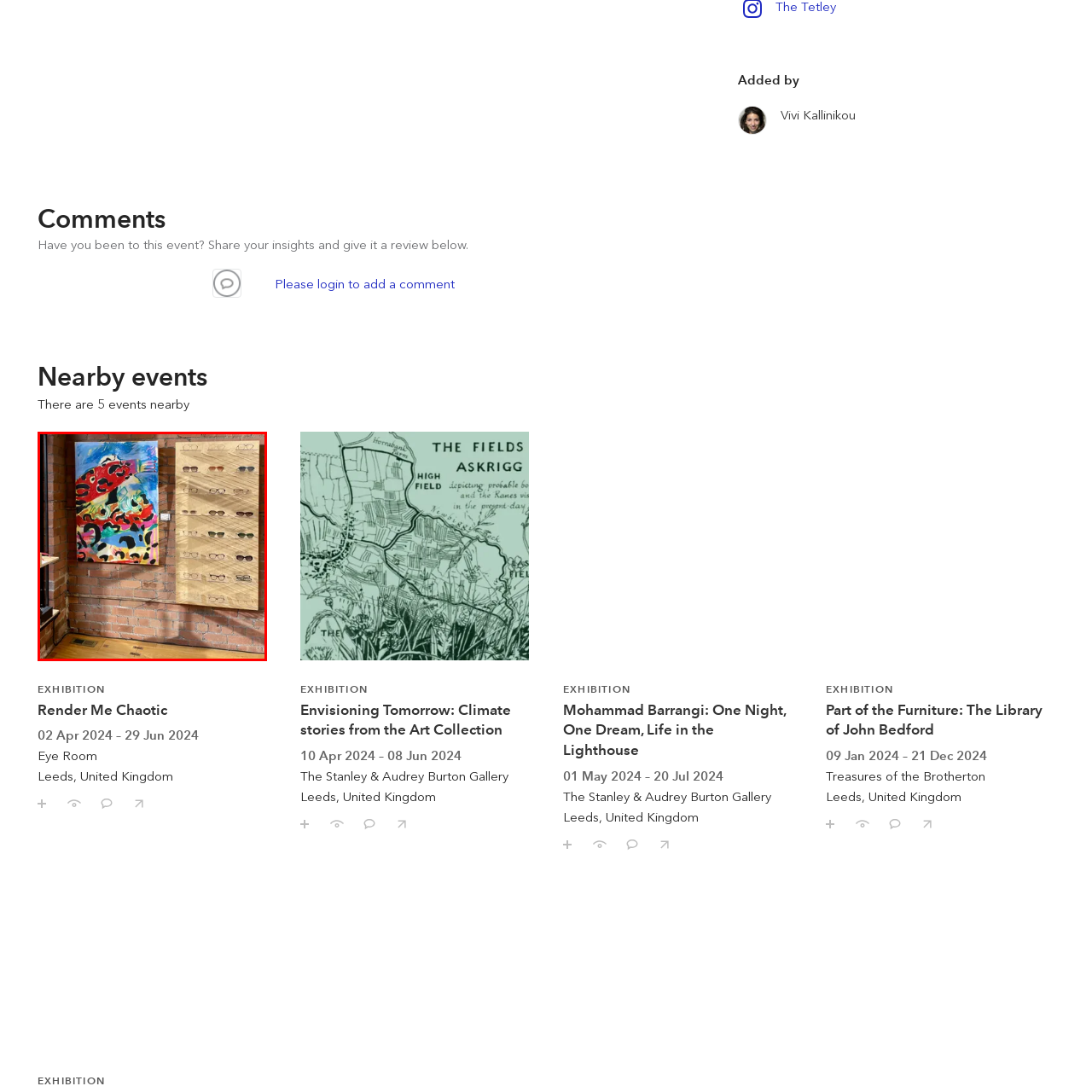Describe in detail the visual elements within the red-lined box.

The image showcases a vibrant, abstract painting featuring a dynamic arrangement of colors and shapes, prominently displayed against a rustic brick wall. To the right of the artwork, there is a wooden display panel showcasing an assortment of eyeglasses, neatly arranged in rows. The contrast between the bold, expressive art and the sleek presentation of eyewear creates an intriguing juxtaposition, highlighting the blend of creativity and functionality in this space. This setting suggests an artistic and curated environment, possibly within a gallery or a modern eyewear shop, where art and style intersect.